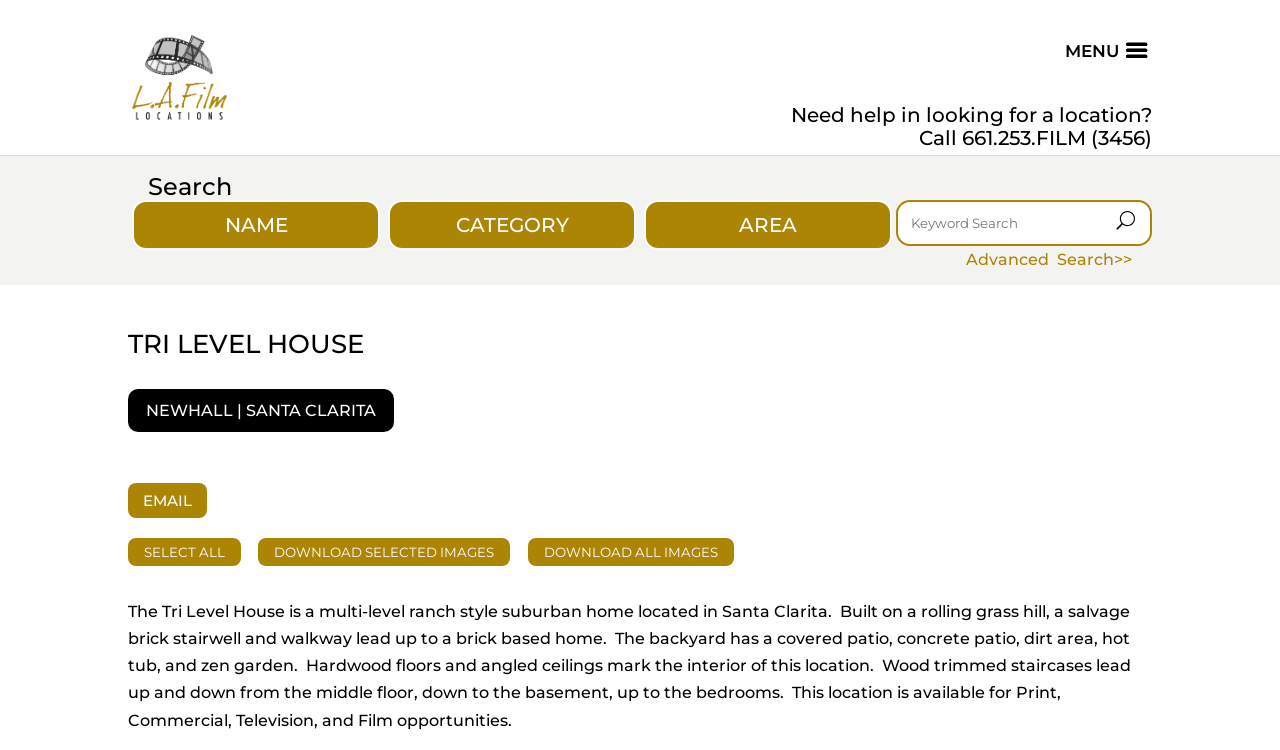Determine the bounding box coordinates of the section I need to click to execute the following instruction: "View location details". Provide the coordinates as four float numbers between 0 and 1, i.e., [left, top, right, bottom].

[0.1, 0.802, 0.884, 0.973]